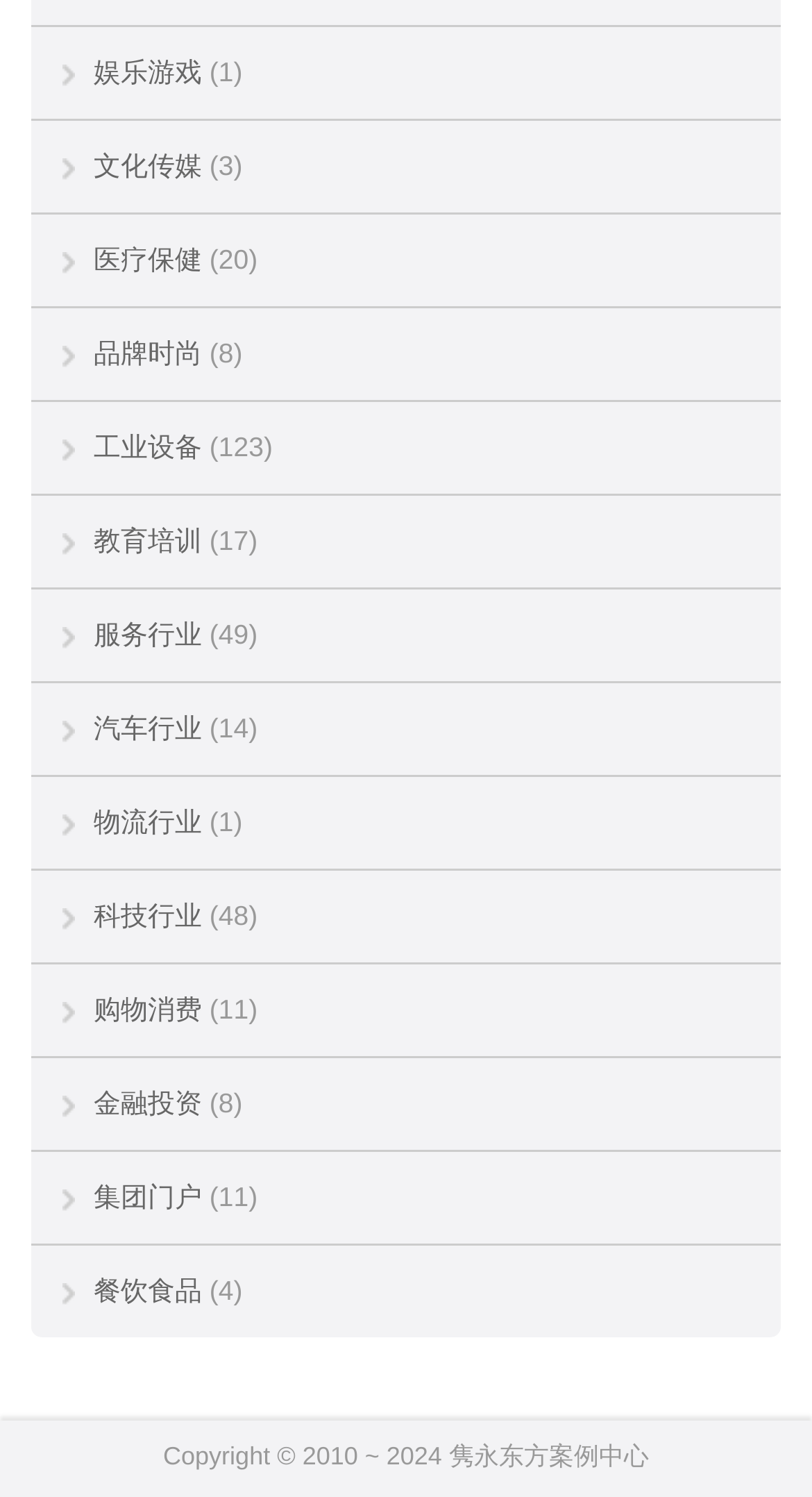Find the bounding box coordinates of the area that needs to be clicked in order to achieve the following instruction: "browse industrial equipment". The coordinates should be specified as four float numbers between 0 and 1, i.e., [left, top, right, bottom].

[0.115, 0.287, 0.249, 0.308]